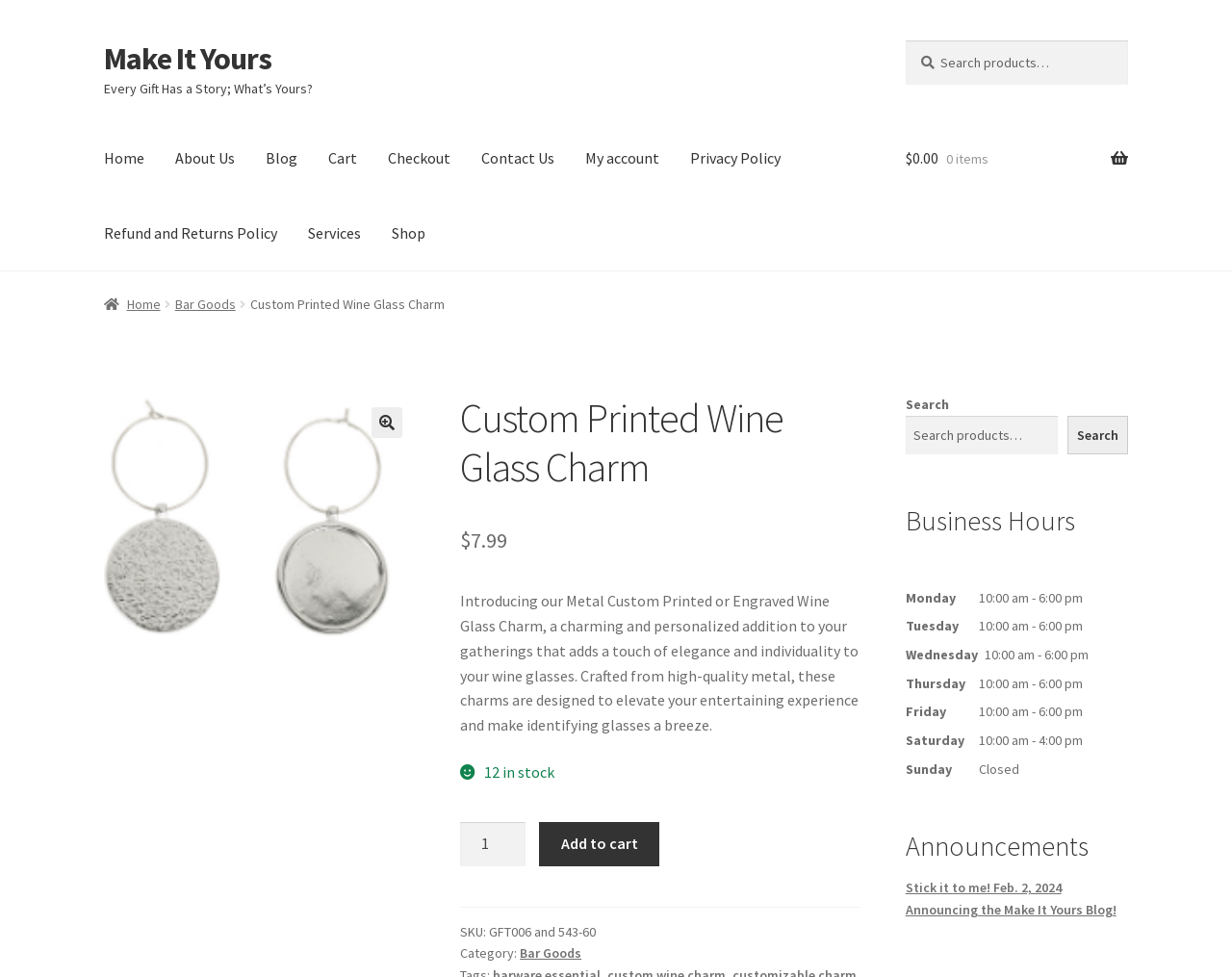Pinpoint the bounding box coordinates of the clickable element needed to complete the instruction: "Search for something". The coordinates should be provided as four float numbers between 0 and 1: [left, top, right, bottom].

[0.735, 0.041, 0.916, 0.087]